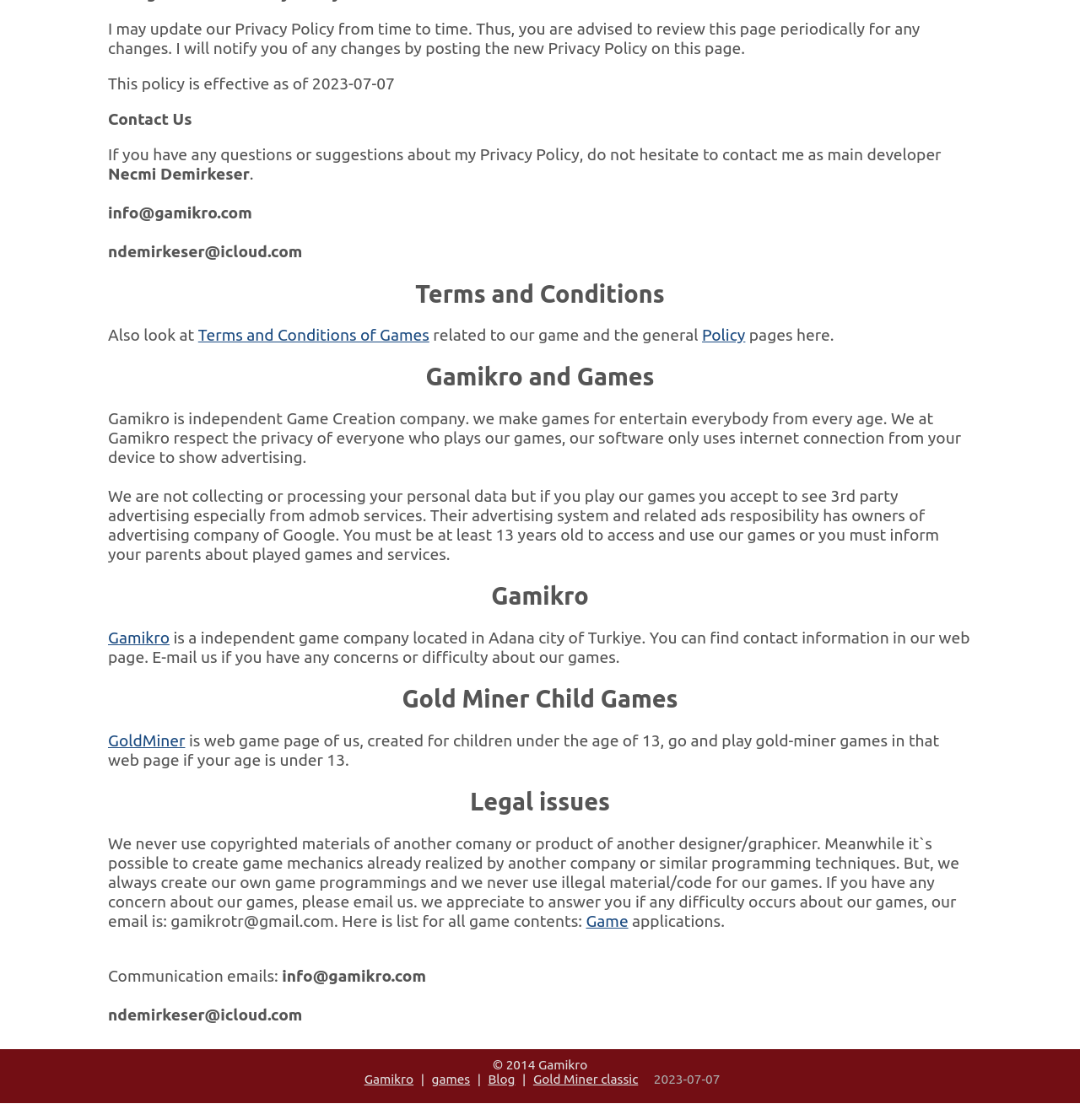Identify the bounding box coordinates of the part that should be clicked to carry out this instruction: "Check the blog".

[0.452, 0.957, 0.477, 0.97]